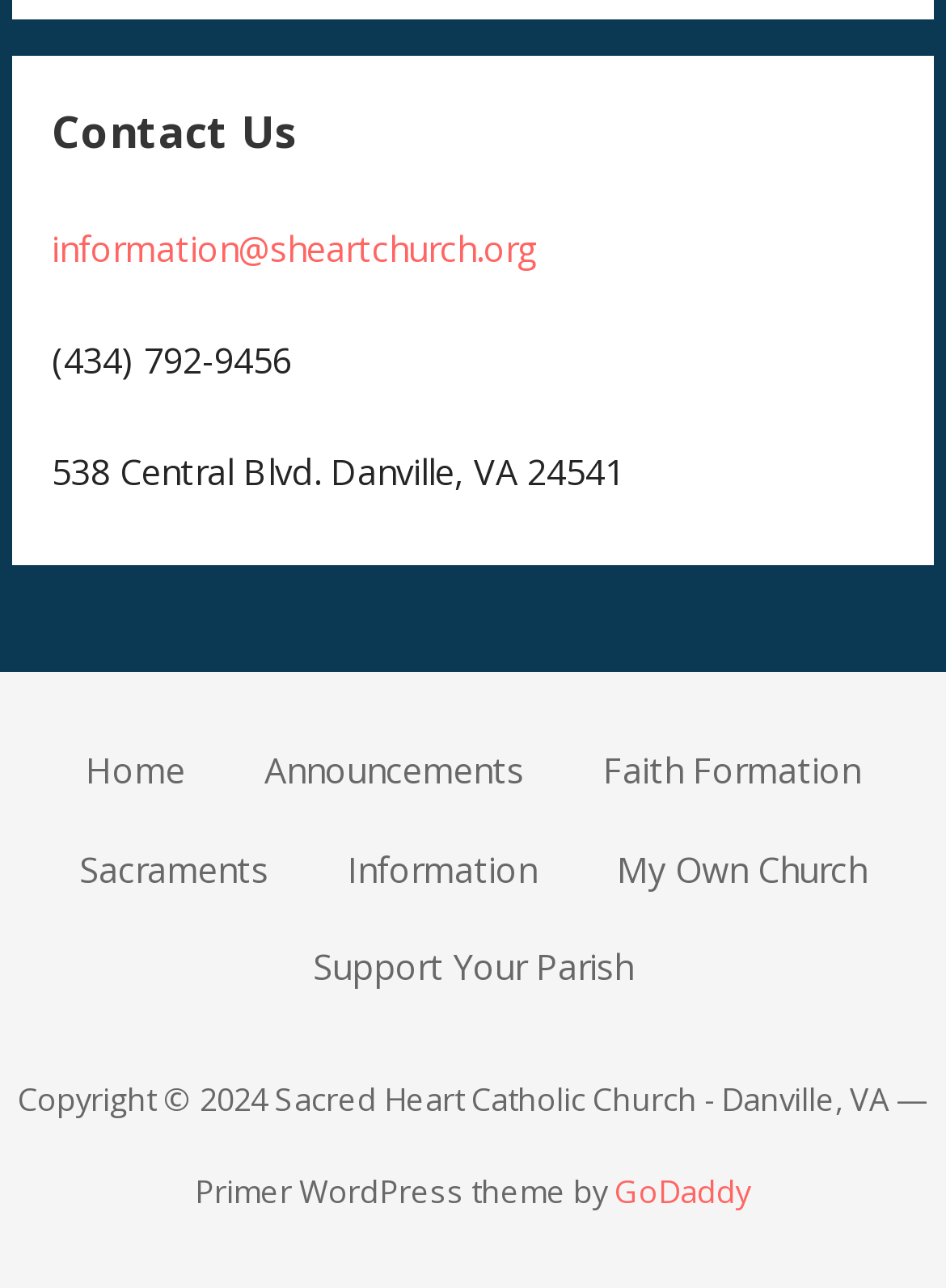Find the bounding box coordinates of the clickable area required to complete the following action: "Get information about the church".

[0.368, 0.657, 0.568, 0.693]